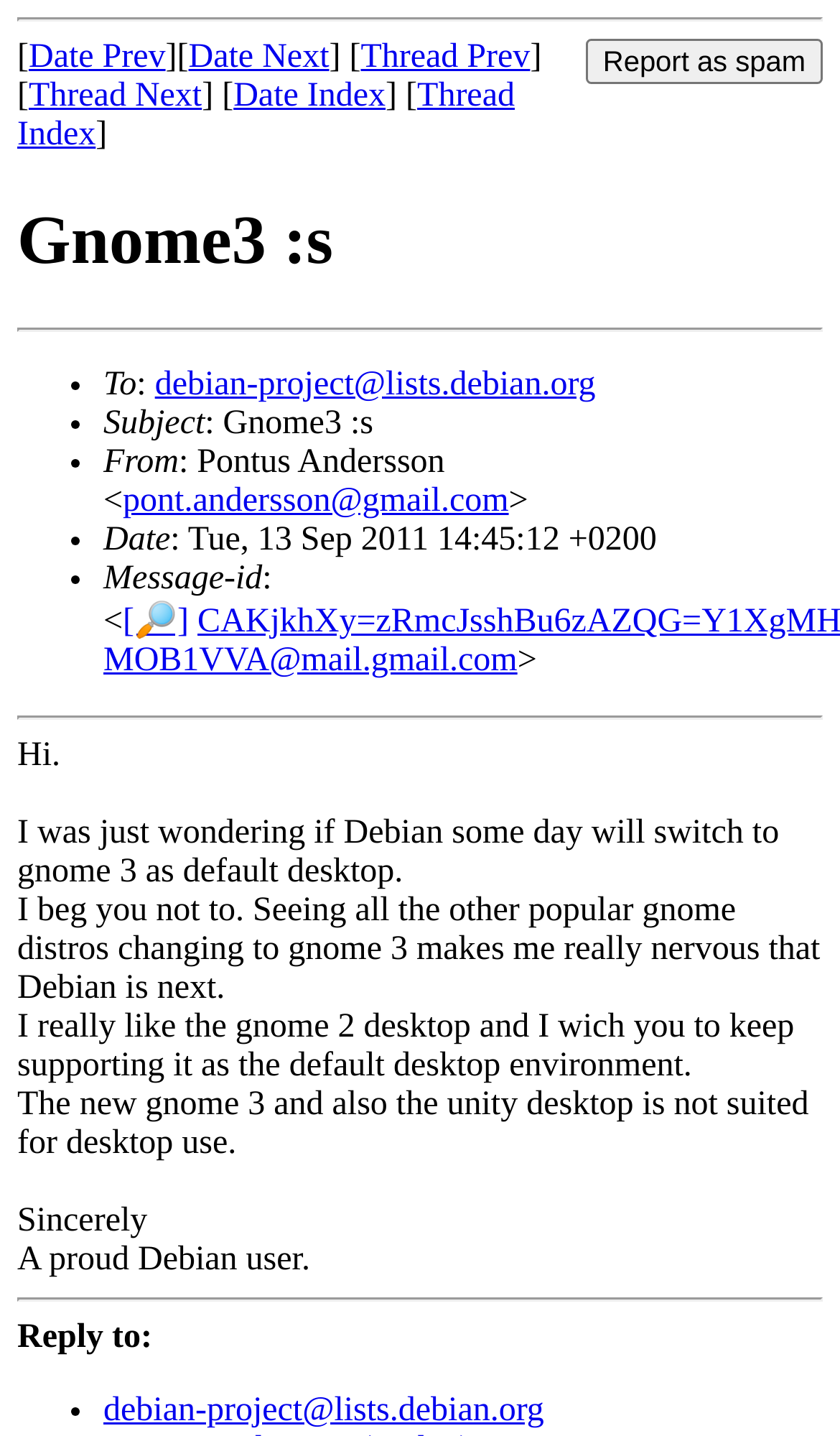Find the bounding box coordinates of the element you need to click on to perform this action: 'View 'Thread Index''. The coordinates should be represented by four float values between 0 and 1, in the format [left, top, right, bottom].

[0.021, 0.054, 0.613, 0.107]